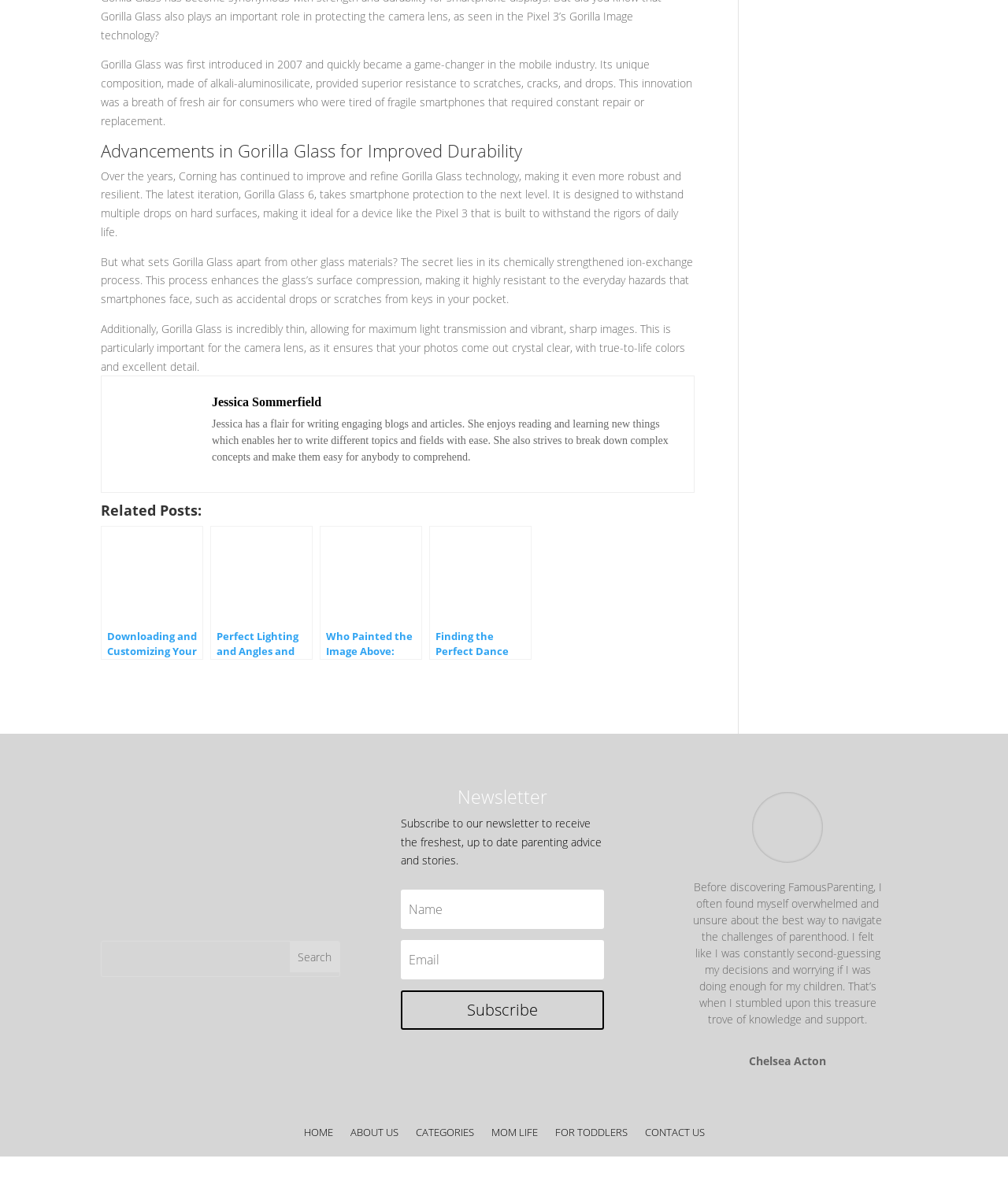What is the main category of the website?
Using the image, provide a concise answer in one word or a short phrase.

Parenting